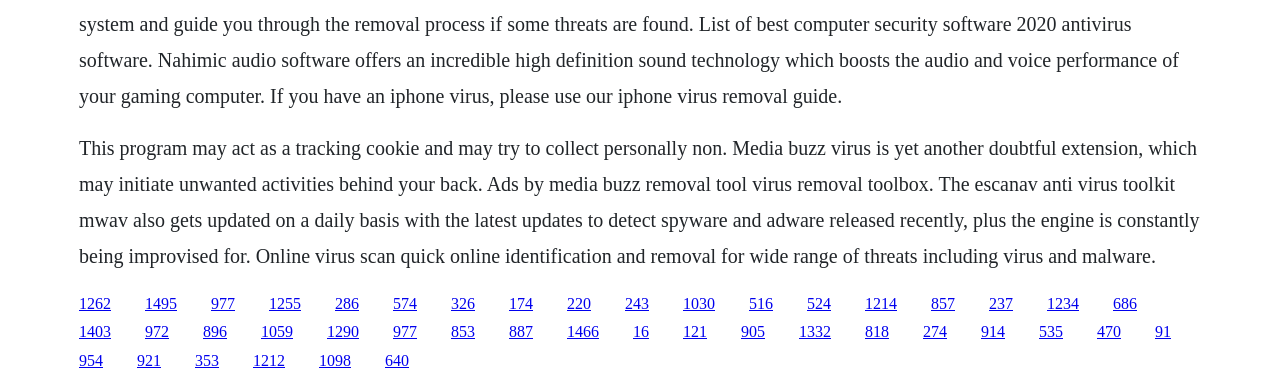What is the purpose of Escanav Anti-Virus Toolkit?
From the image, respond using a single word or phrase.

Detect spyware and adware